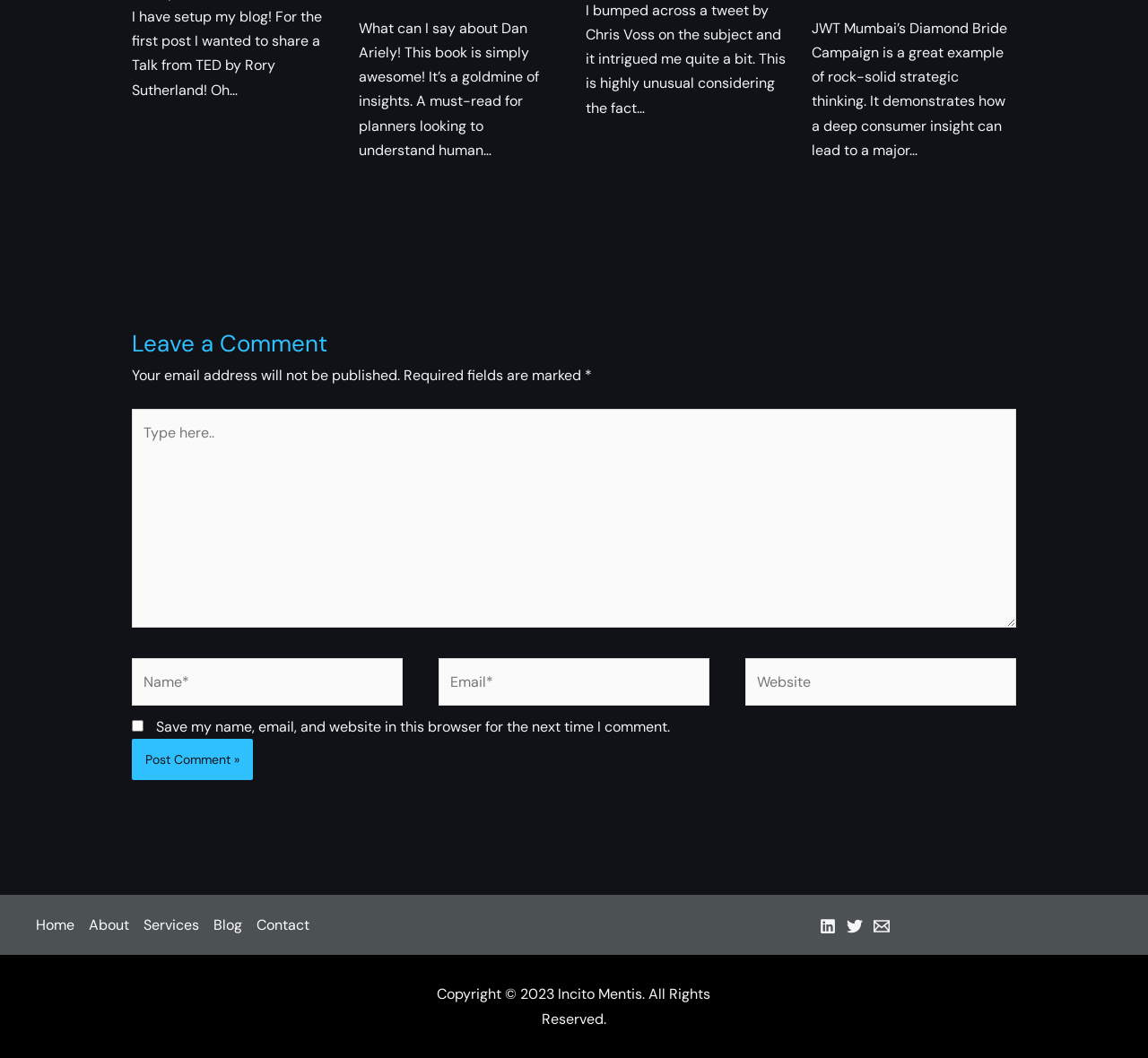Please specify the bounding box coordinates of the clickable region necessary for completing the following instruction: "Post a comment". The coordinates must consist of four float numbers between 0 and 1, i.e., [left, top, right, bottom].

[0.115, 0.699, 0.22, 0.738]